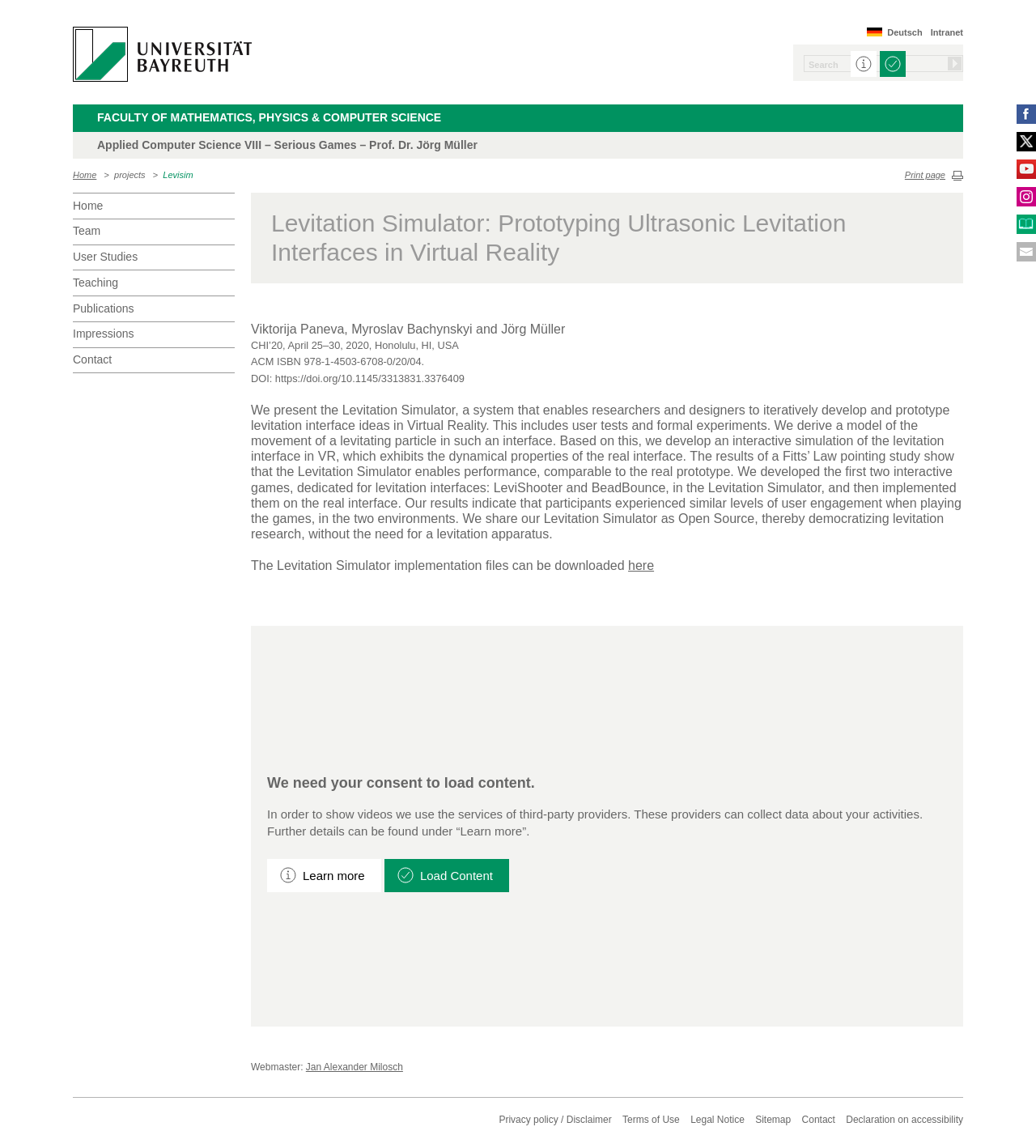What is the name of the game?
Please use the image to provide an in-depth answer to the question.

I found the answer by looking at the static text element with the text 'We developed the first two interactive games, dedicated for levitation interfaces: LeviShooter and BeadBounce, in the Levitation Simulator, and then implemented them on the real interface.' which is a child of the root element.